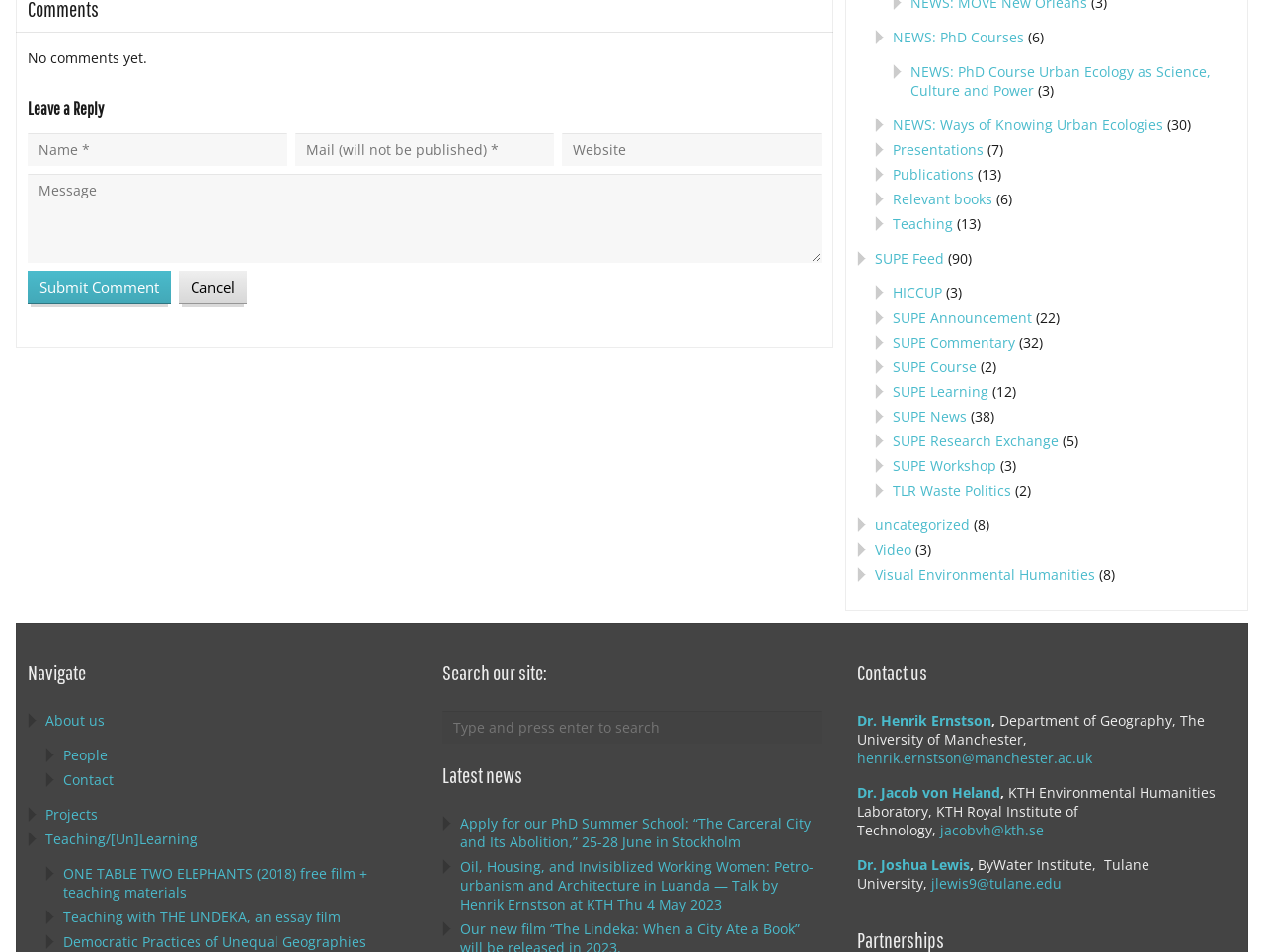Please provide a detailed answer to the question below based on the screenshot: 
What is the name of the department associated with Dr. Henrik Ernstson?

Dr. Henrik Ernstson is associated with the Department of Geography at The University of Manchester, as indicated by the contact information provided on the page.